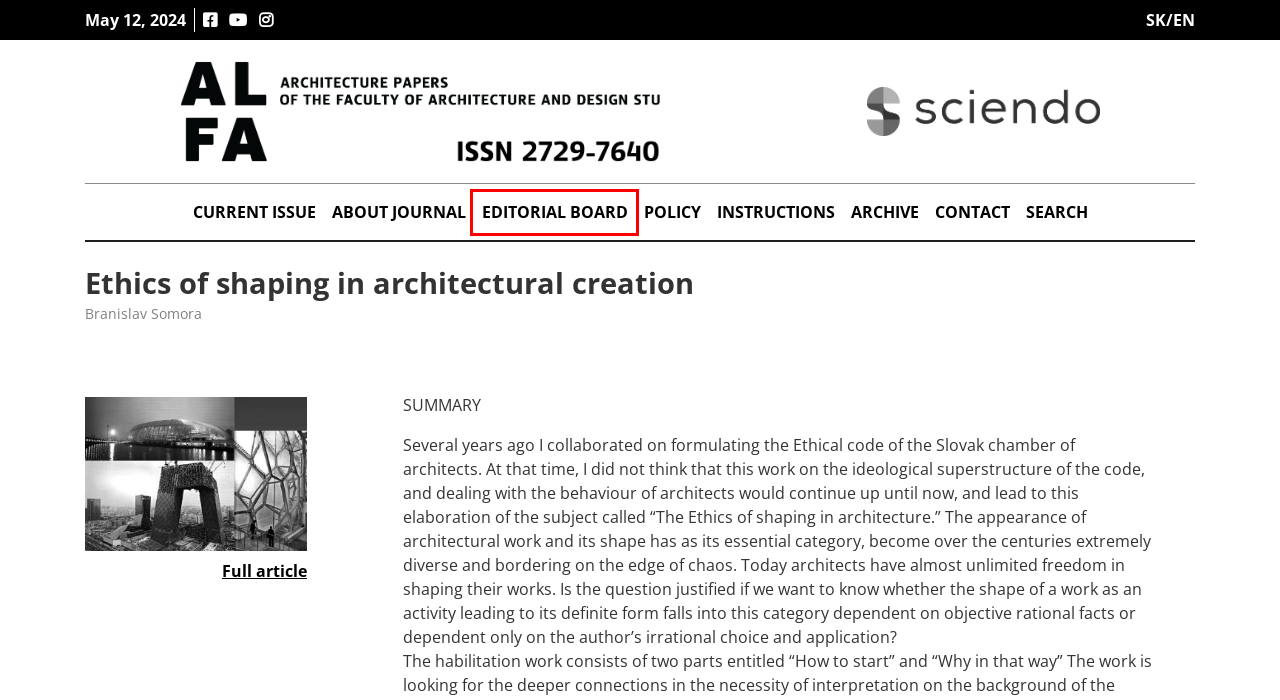You have a screenshot of a webpage with a red bounding box around an element. Select the webpage description that best matches the new webpage after clicking the element within the red bounding box. Here are the descriptions:
A. Architecture Papers of the Faculty of Architecture and Design STU
B. About journal
C. Instructions
D. Etika tvarovania v architektonickej tvorbe
E. Archive
F. Contact
G. Policy
H. Editorial board

H